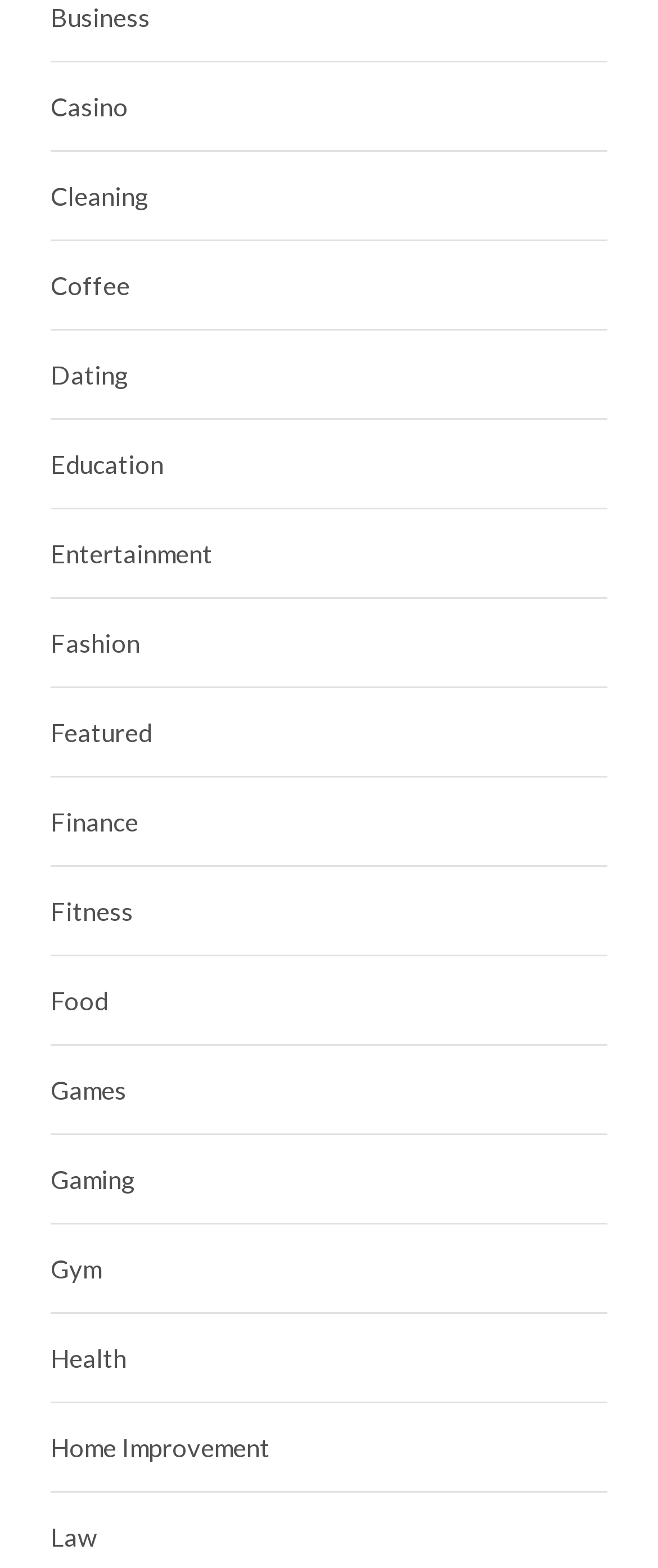Please determine the bounding box coordinates for the UI element described here. Use the format (top-left x, top-left y, bottom-right x, bottom-right y) with values bounded between 0 and 1: Home improvement

[0.077, 0.911, 0.41, 0.934]